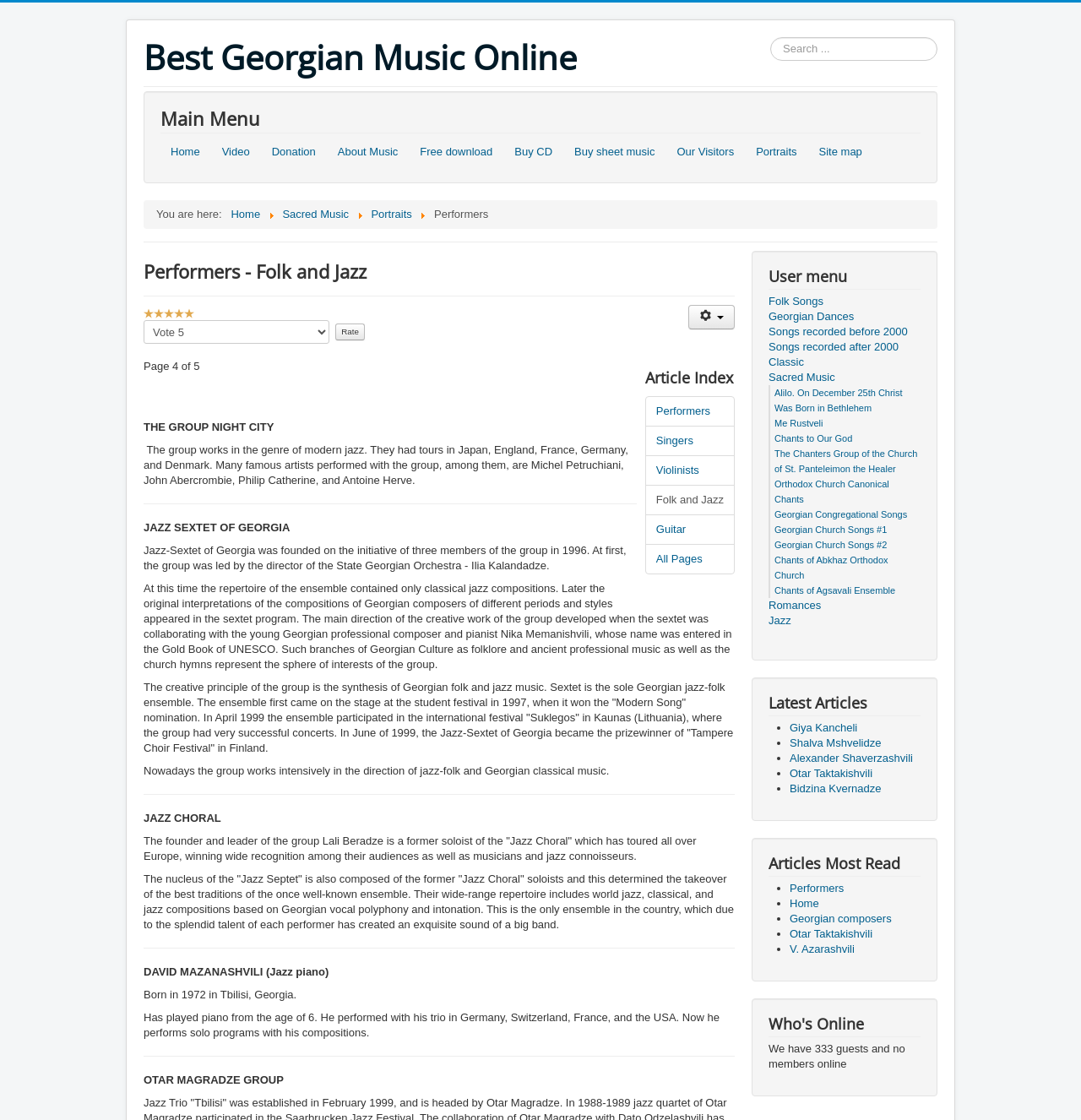Offer a detailed explanation of the webpage layout and contents.

This webpage is about folk and jazz music, specifically focused on Georgian music. At the top, there is a link to "Best Georgian Music Online" and a search bar where users can search for specific content. Below that, there is a main menu with links to various sections, including "Home", "Video", "Donation", "About Music", "Free download", "Buy CD", "Buy sheet music", "Our Visitors", "Portraits", and "Site map".

On the left side, there is a navigation section with breadcrumbs, showing the user's current location on the site. Below that, there is a section dedicated to performers, with a heading "Performers - Folk and Jazz" and a list of links to specific performers, including "Sacred Music" and "Portraits". There is also a user rating system, where users can rate the content and leave feedback.

The main content of the page is divided into sections, each featuring a different group or artist. There are headings and paragraphs describing the groups, including "THE GROUP NIGHT CITY", "JAZZ SEXTET OF GEORGIA", "JAZZ CHORAL", and "DAVID MAZANASHVILI (Jazz piano)". Each section provides information about the group's history, style, and achievements.

On the right side, there is a section with links to various genres of music, including "Folk Songs", "Georgian Dances", "Songs recorded before 2000", and "Sacred Music". There are also links to specific songs and chants, including "Alilo. On December 25th Christ Was Born in Bethlehem" and "Chants to Our God".

Overall, this webpage is a comprehensive resource for those interested in Georgian folk and jazz music, providing information about various groups and artists, as well as links to specific songs and genres.